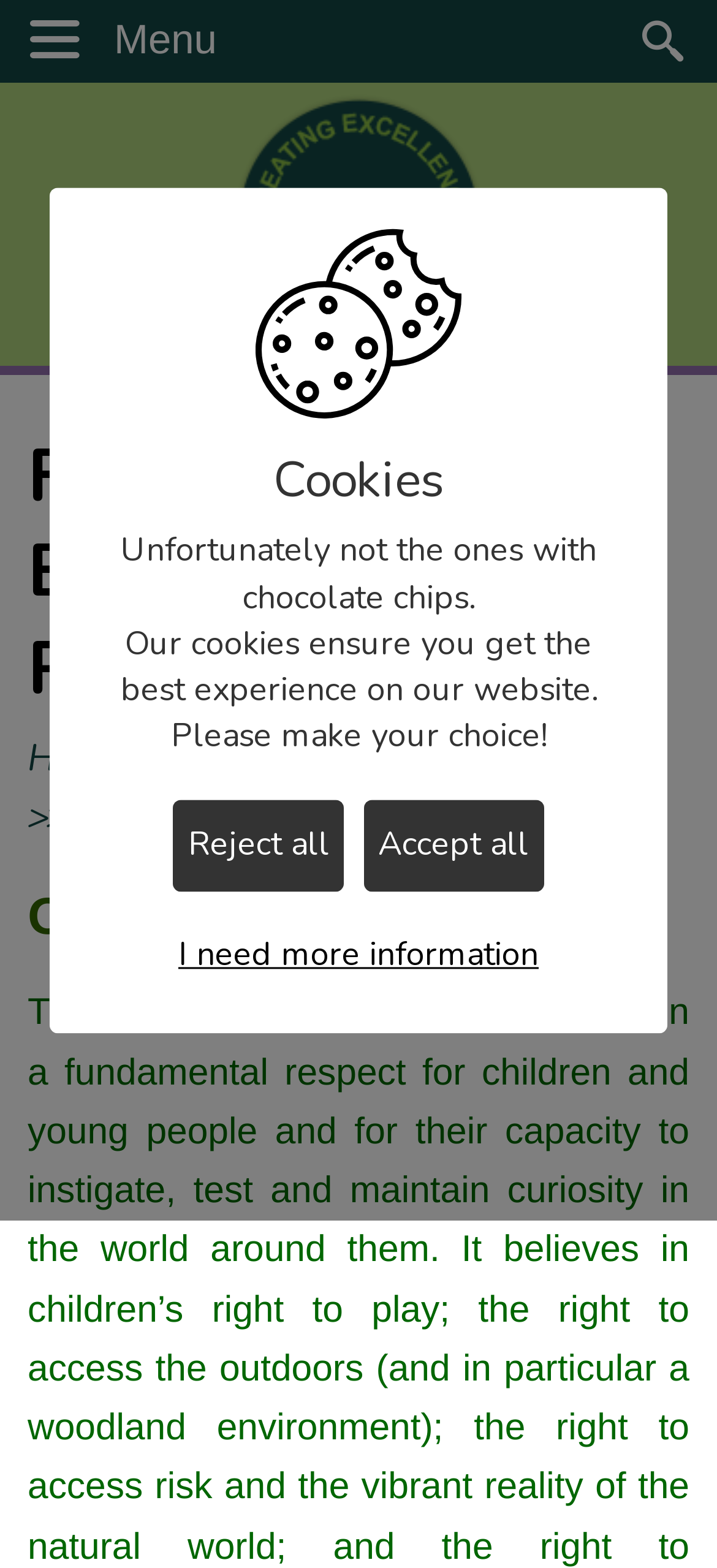Answer the following query concisely with a single word or phrase:
What is the name of the school?

Botley School